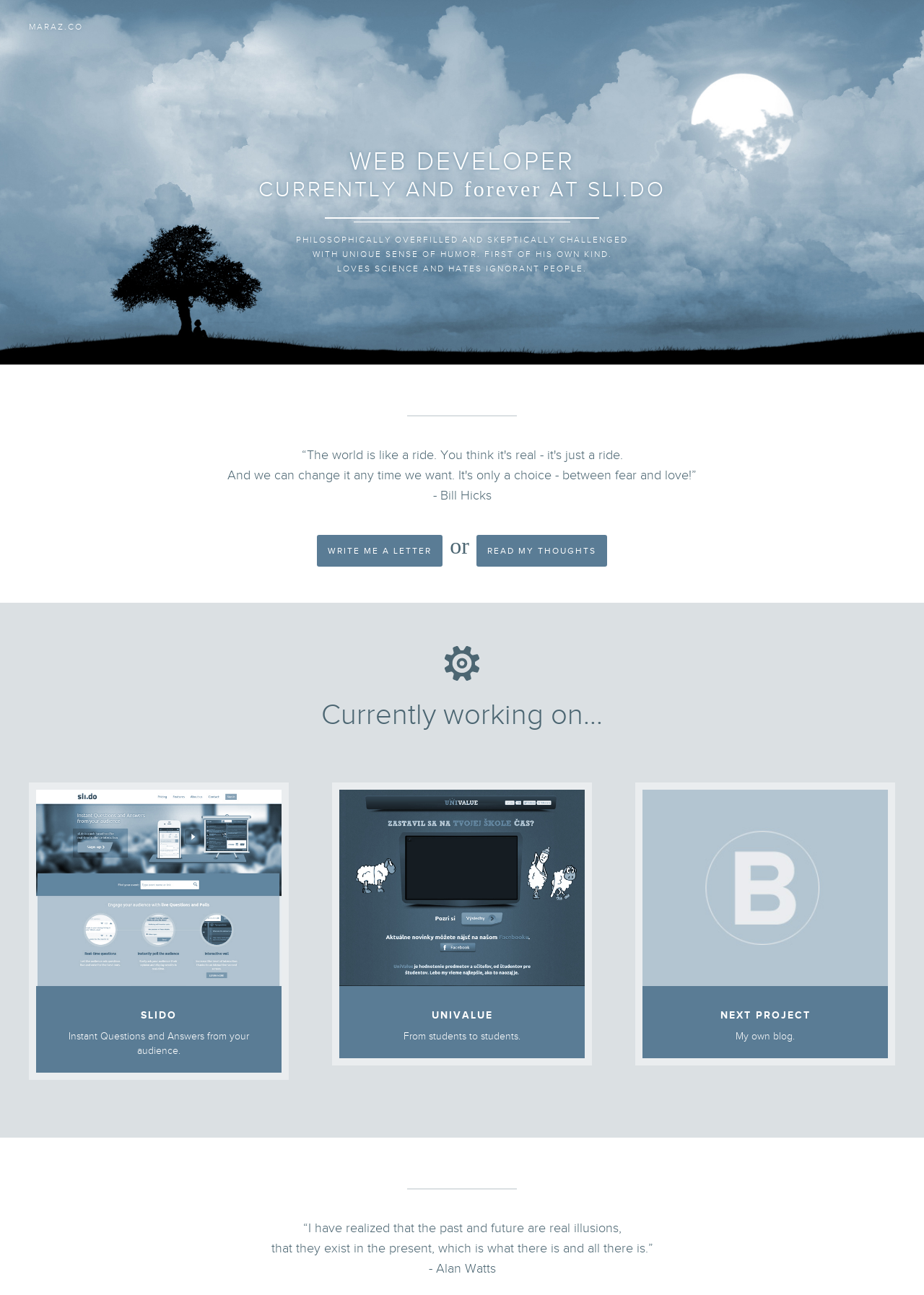What is the unique characteristic of Kamil Maraz's sense of humor?
Analyze the screenshot and provide a detailed answer to the question.

The unique characteristic of Kamil Maraz's sense of humor can be determined by looking at the StaticText 'WITH UNIQUE SENSE OF HUMOR. FIRST OF HIS OWN KIND.' which is located in the introductory section, indicating that Kamil Maraz has a unique sense of humor.